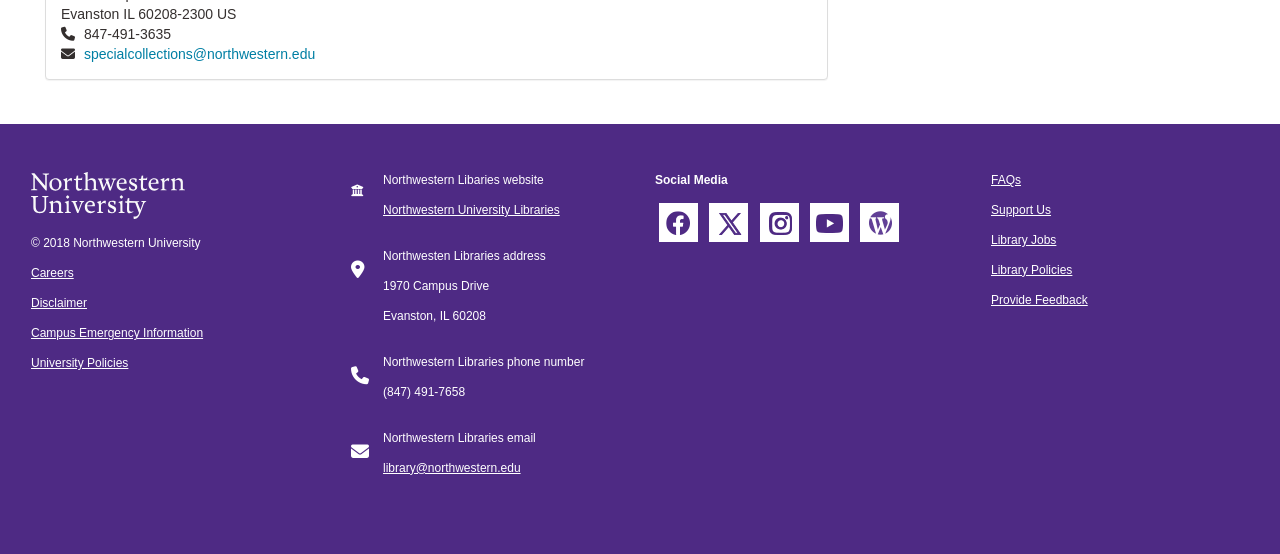Locate the bounding box coordinates of the element you need to click to accomplish the task described by this instruction: "click the email link".

[0.066, 0.083, 0.246, 0.112]